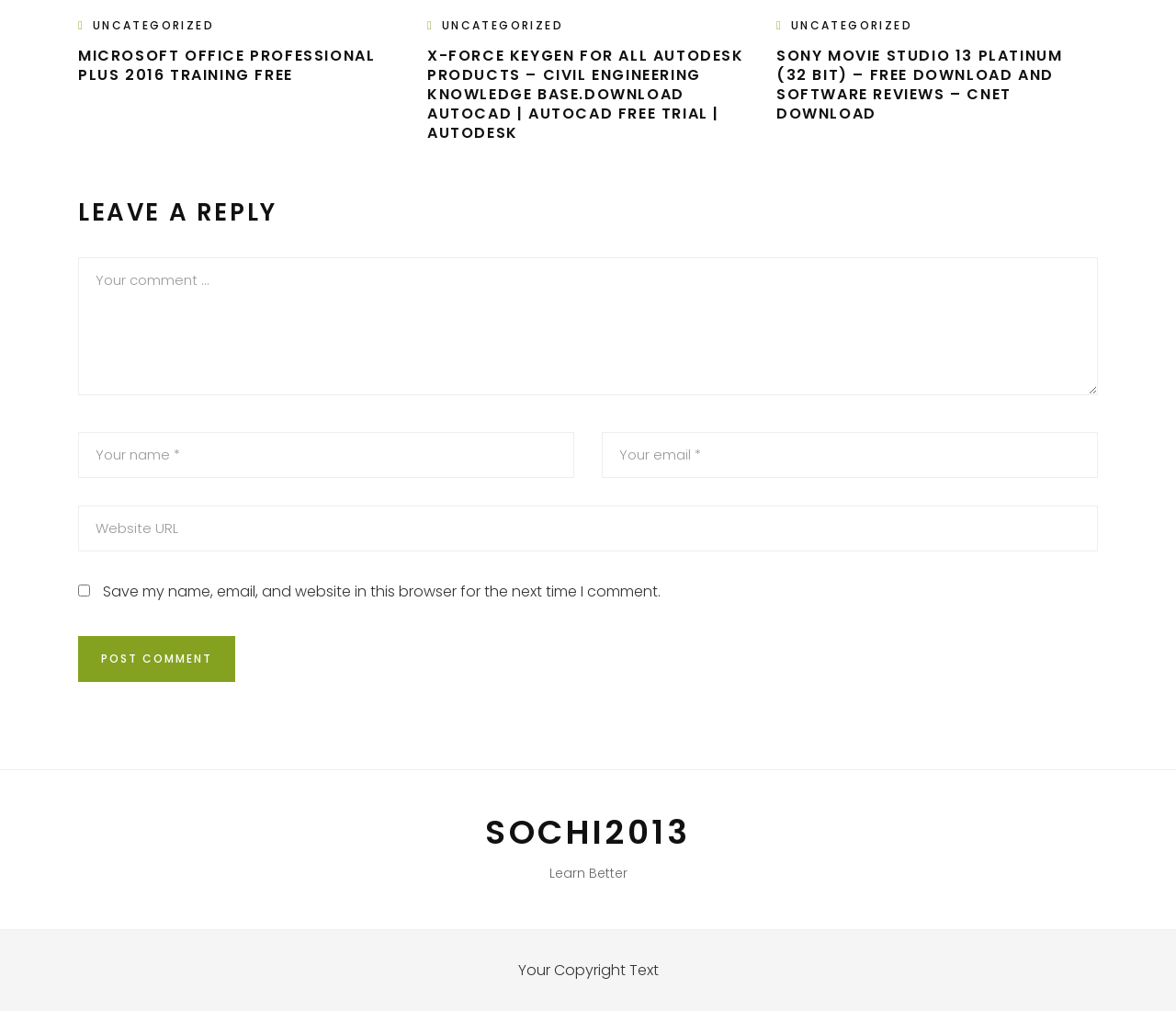Determine the bounding box coordinates of the region to click in order to accomplish the following instruction: "Click the link to download SONY MOVIE STUDIO 13 PLATINUM". Provide the coordinates as four float numbers between 0 and 1, specifically [left, top, right, bottom].

[0.66, 0.045, 0.903, 0.122]